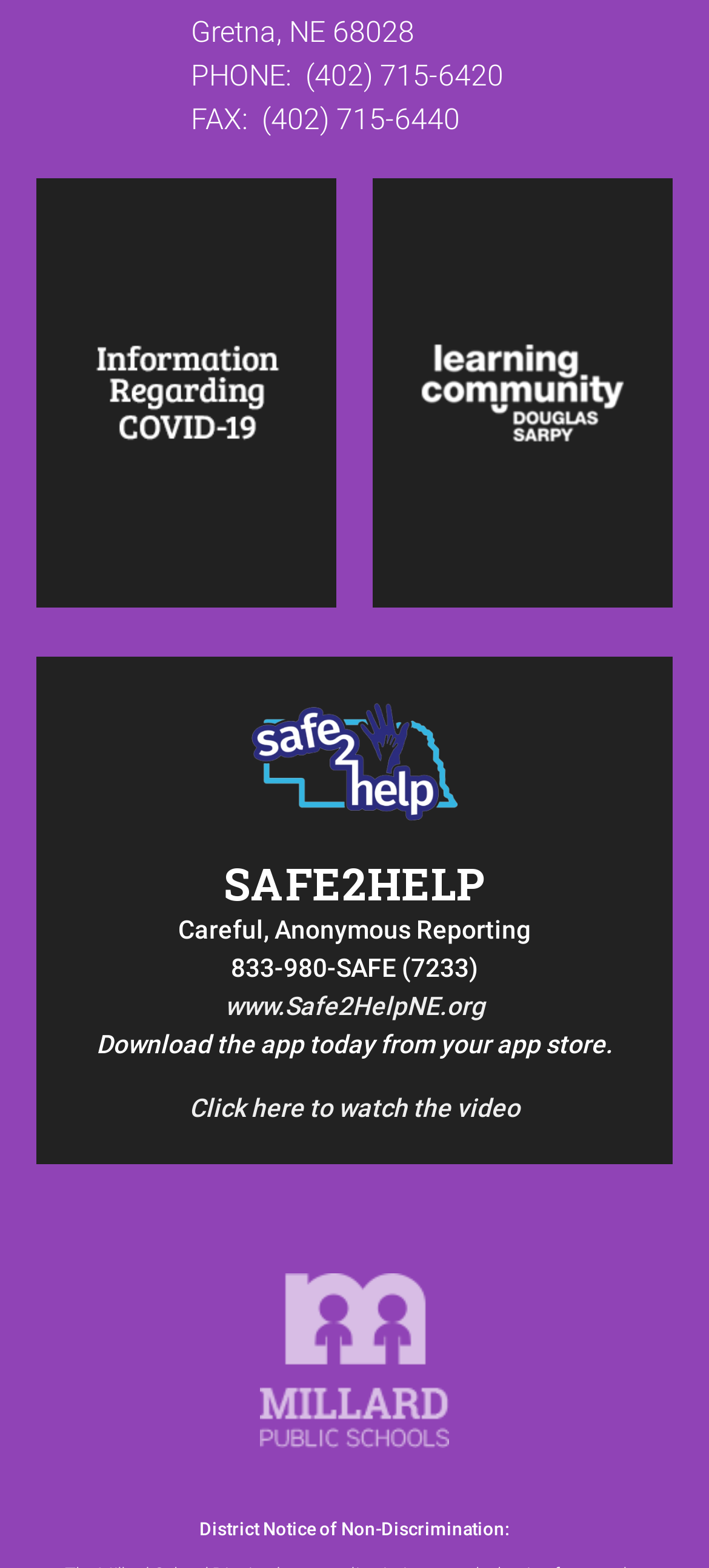What is the purpose of Safe2Help?
Based on the image, give a one-word or short phrase answer.

Anonymous Reporting